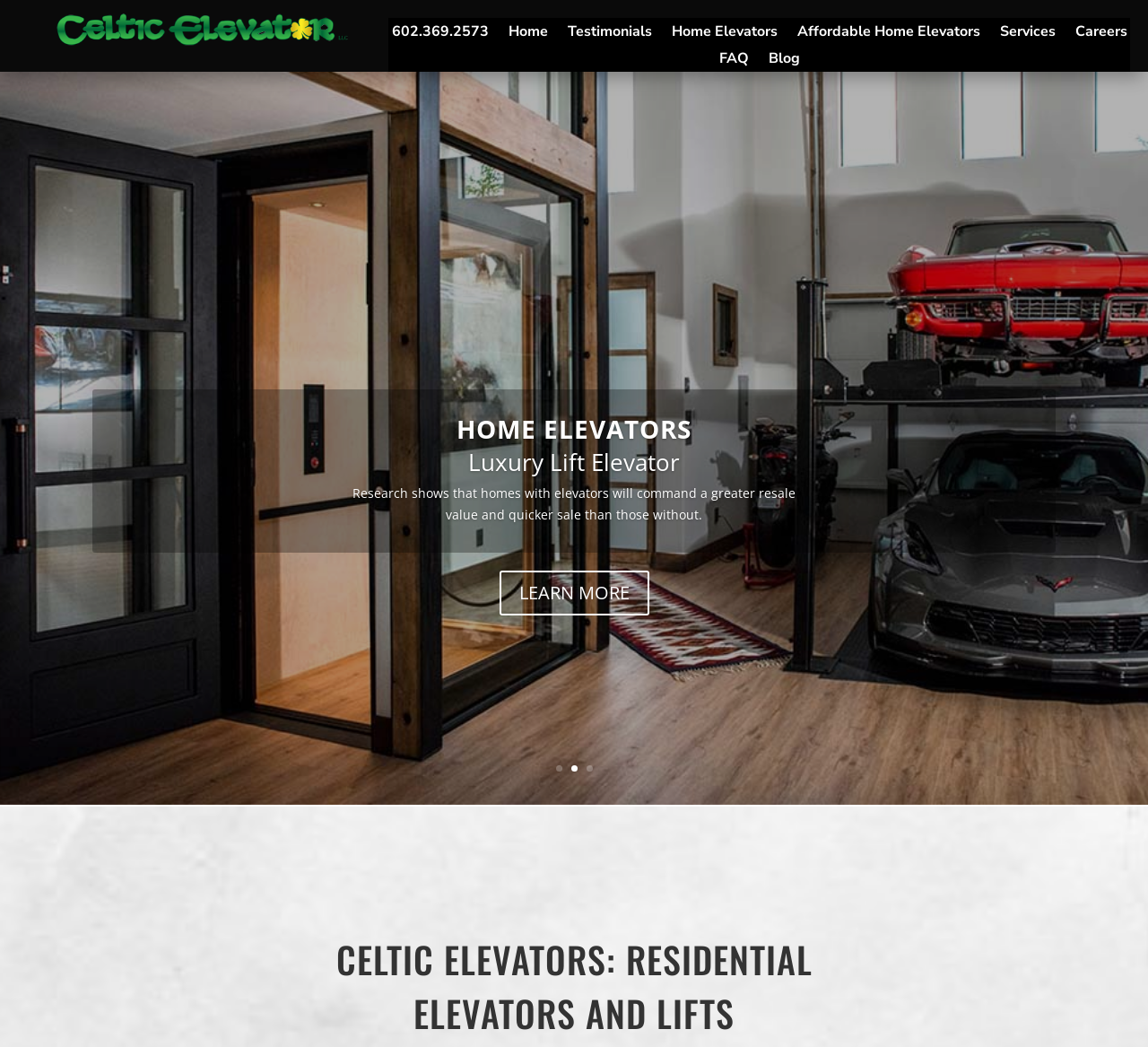Explain in detail what is displayed on the webpage.

The webpage is about Celtic Elevator, a company that specializes in home elevators. At the top left of the page, there is a link to the company's homepage. Next to it, there is a phone number, 602.369.2573, which is also a link. The top navigation menu consists of several links, including "Home", "Testimonials", "Home Elevators", "Affordable Home Elevators", "Services", "Careers", "FAQ", and "Blog", arranged from left to right.

Below the navigation menu, there is a large section that takes up most of the page. It has a heading "HOME ELEVATORS" in the top left corner, followed by a link with the same text. Below the heading, there is a subheading "Luxury Lift Elevator". The main content of this section is a paragraph of text that discusses the benefits of having a home elevator, stating that it can increase the resale value of a home and lead to a quicker sale.

There is a call-to-action link "LEARN MORE 5" at the bottom of this section. At the bottom right of the page, there are three links labeled "1", "2", and "3", which may be pagination links. Overall, the webpage has a simple and clean layout, with a focus on promoting the benefits of home elevators and providing easy navigation to different sections of the website.